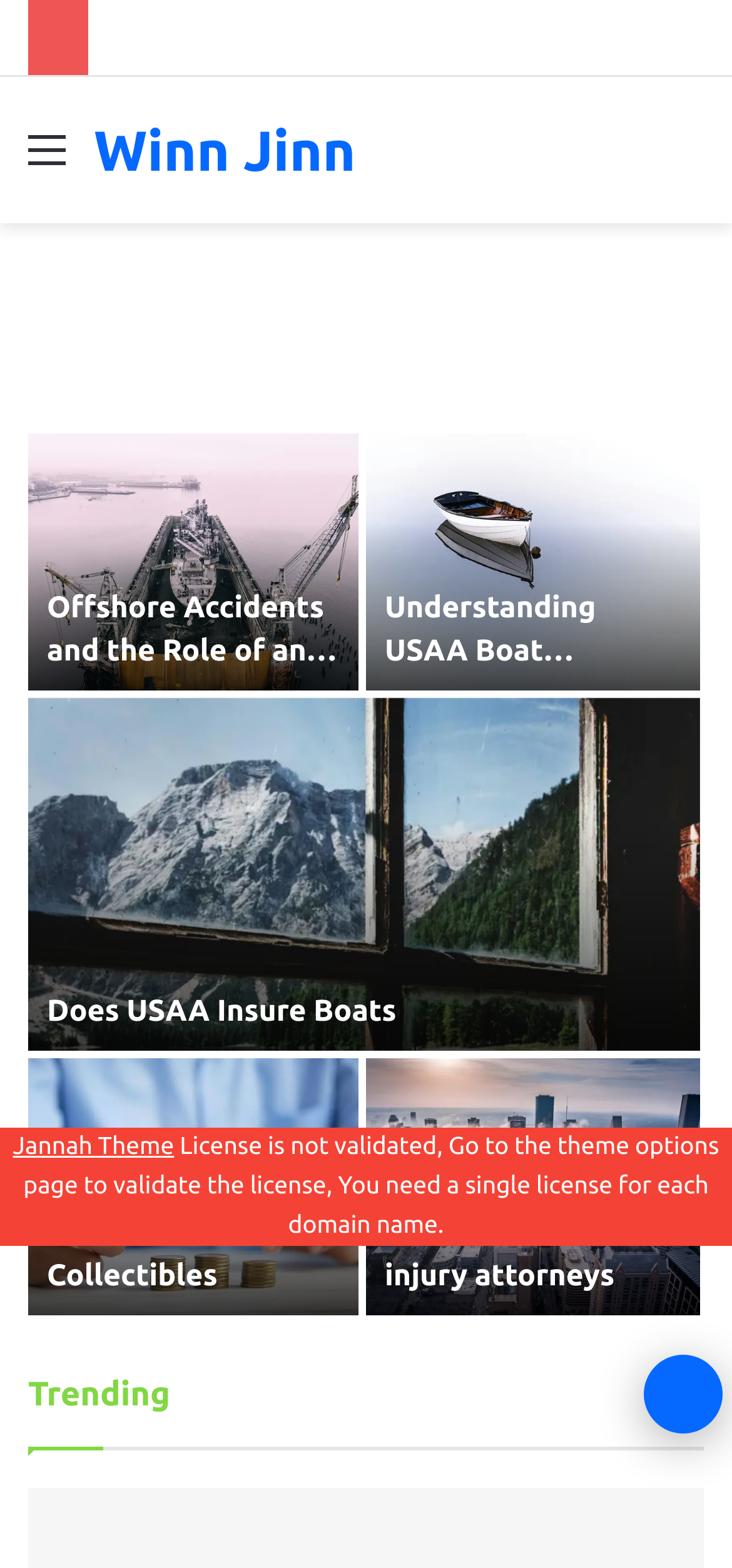Please identify the bounding box coordinates of the region to click in order to complete the given instruction: "Back to top". The coordinates should be four float numbers between 0 and 1, i.e., [left, top, right, bottom].

[0.879, 0.864, 0.987, 0.914]